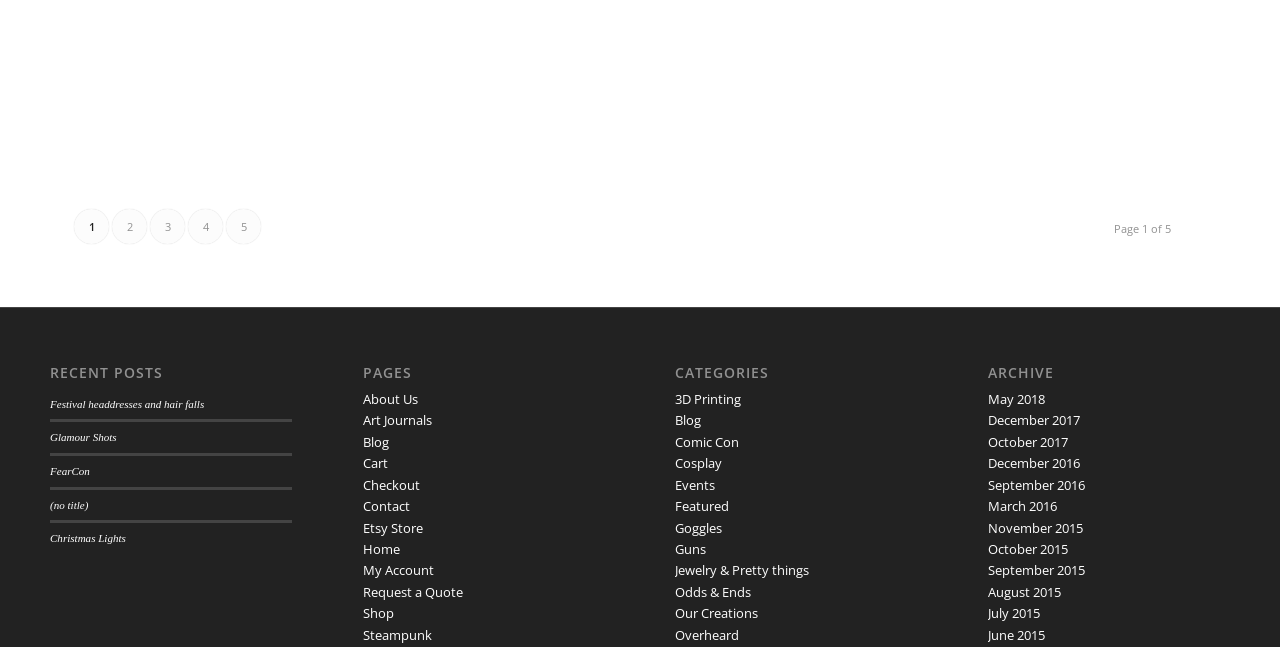Point out the bounding box coordinates of the section to click in order to follow this instruction: "go to page 2".

[0.088, 0.323, 0.115, 0.377]